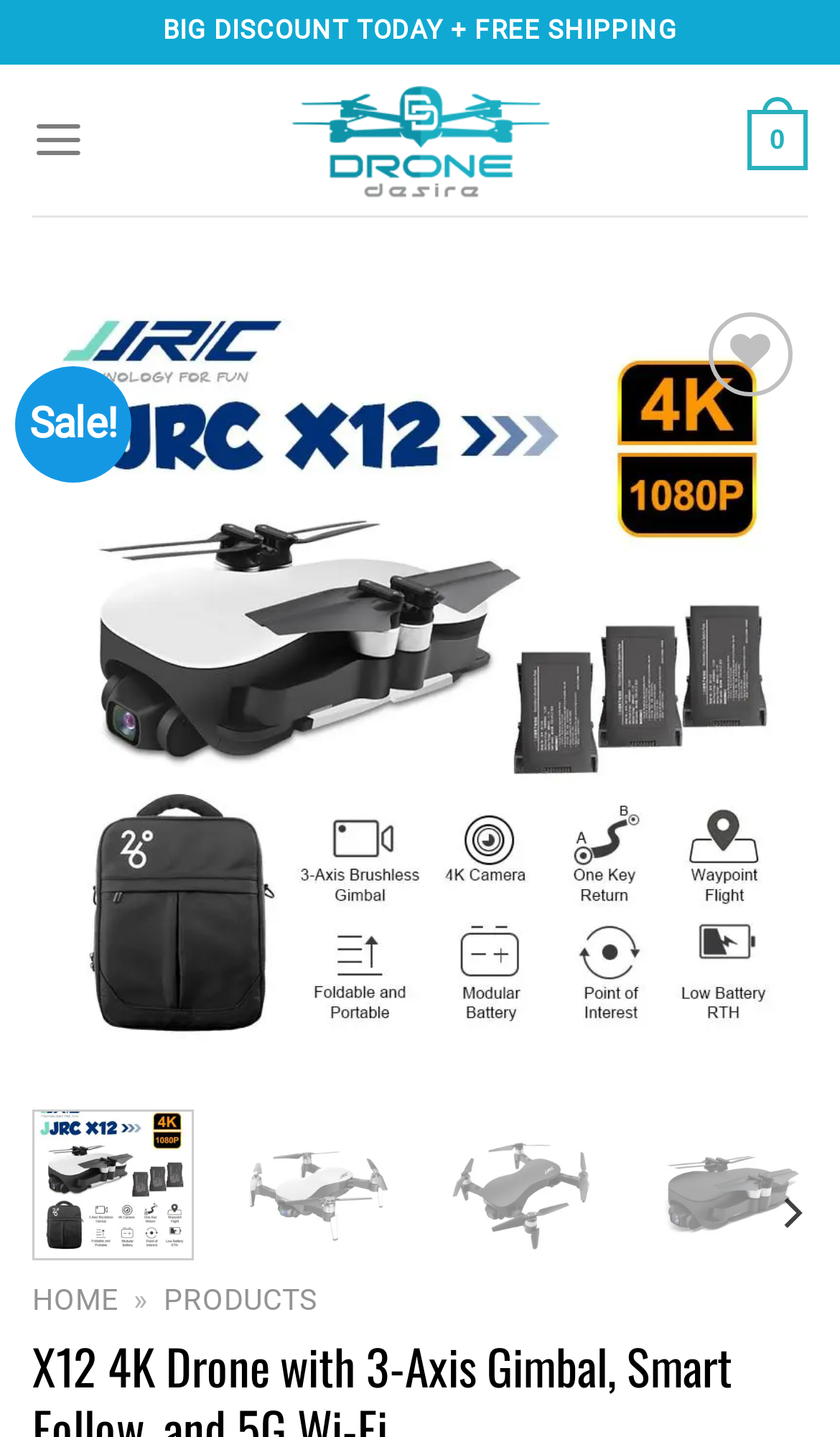Identify the bounding box coordinates of the element to click to follow this instruction: 'Add to wishlist'. Ensure the coordinates are four float values between 0 and 1, provided as [left, top, right, bottom].

[0.815, 0.291, 0.936, 0.347]